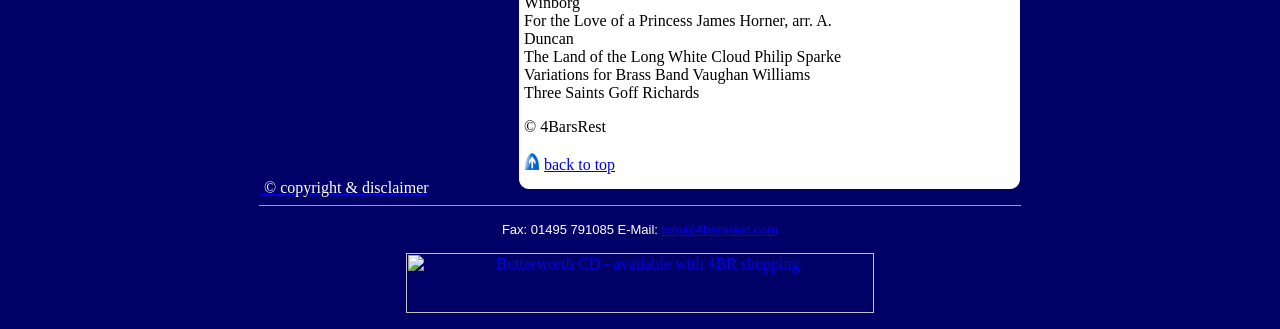What is the email address for contact?
Using the screenshot, give a one-word or short phrase answer.

info@4barsrest.com